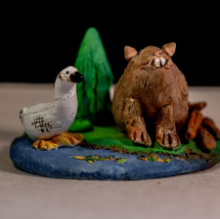Explain what is happening in the image with elaborate details.

This charming sculpture captures the essence of a serene wetland scene, featuring a delightful white goose beside a contentedly seated bear. The bear, with its distinctive brown-furred body and playful expression, is surrounded by intricately crafted details that bring the natural environment to life. In the background, a small green tree adds a touch of vibrant color to the tableau. The round base of the sculpture is adorned with gentle shades of blue and earthy tones, simulating water and land, while subtle textures enhance the realistic portrayal of both animals. This piece serves as a captivating decorative item, perfect for animal lovers or anyone looking to add a touch of nature to their home decor.